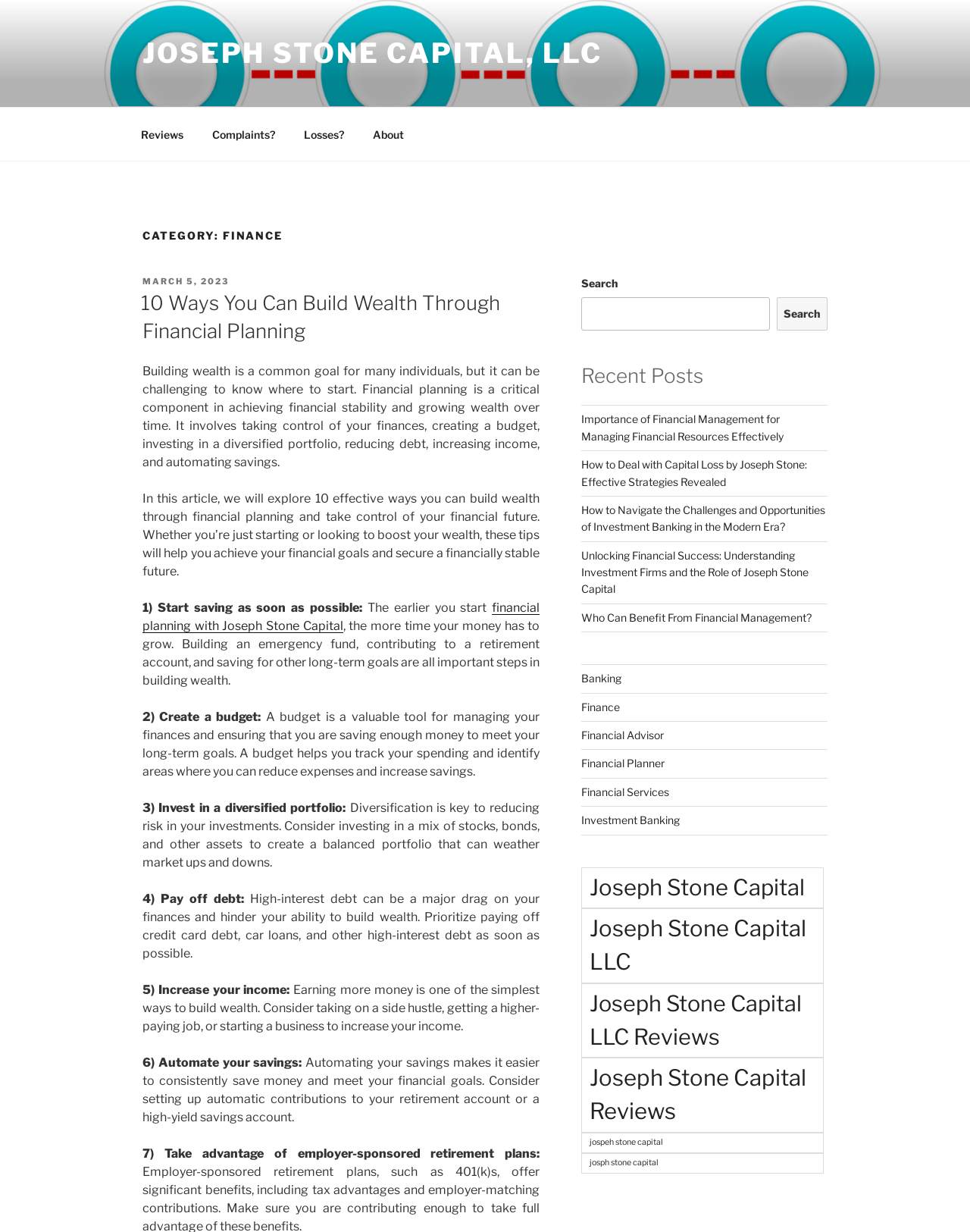Offer a thorough description of the webpage.

This webpage is about finance and financial planning, specifically from Joseph Stone Capital, LLC. At the top, there is a navigation menu with links to "Reviews", "Complaints?", "Losses?", and "About". Below the navigation menu, there is a heading "CATEGORY: FINANCE" followed by a subheading "10 Ways You Can Build Wealth Through Financial Planning". 

The article discusses the importance of financial planning in achieving financial stability and growing wealth over time. It provides 10 effective ways to build wealth, including starting to save as soon as possible, creating a budget, investing in a diversified portfolio, paying off debt, increasing income, and automating savings. 

On the right side of the page, there is a search bar with a button to search for specific topics. Below the search bar, there is a section titled "Recent Posts" with links to several articles related to financial management, investment banking, and financial planning. 

There are also links to various categories, including "Banking", "Finance", "Financial Advisor", "Financial Planner", "Financial Services", and "Investment Banking". Additionally, there are links to pages about Joseph Stone Capital, LLC, including reviews and other related topics.